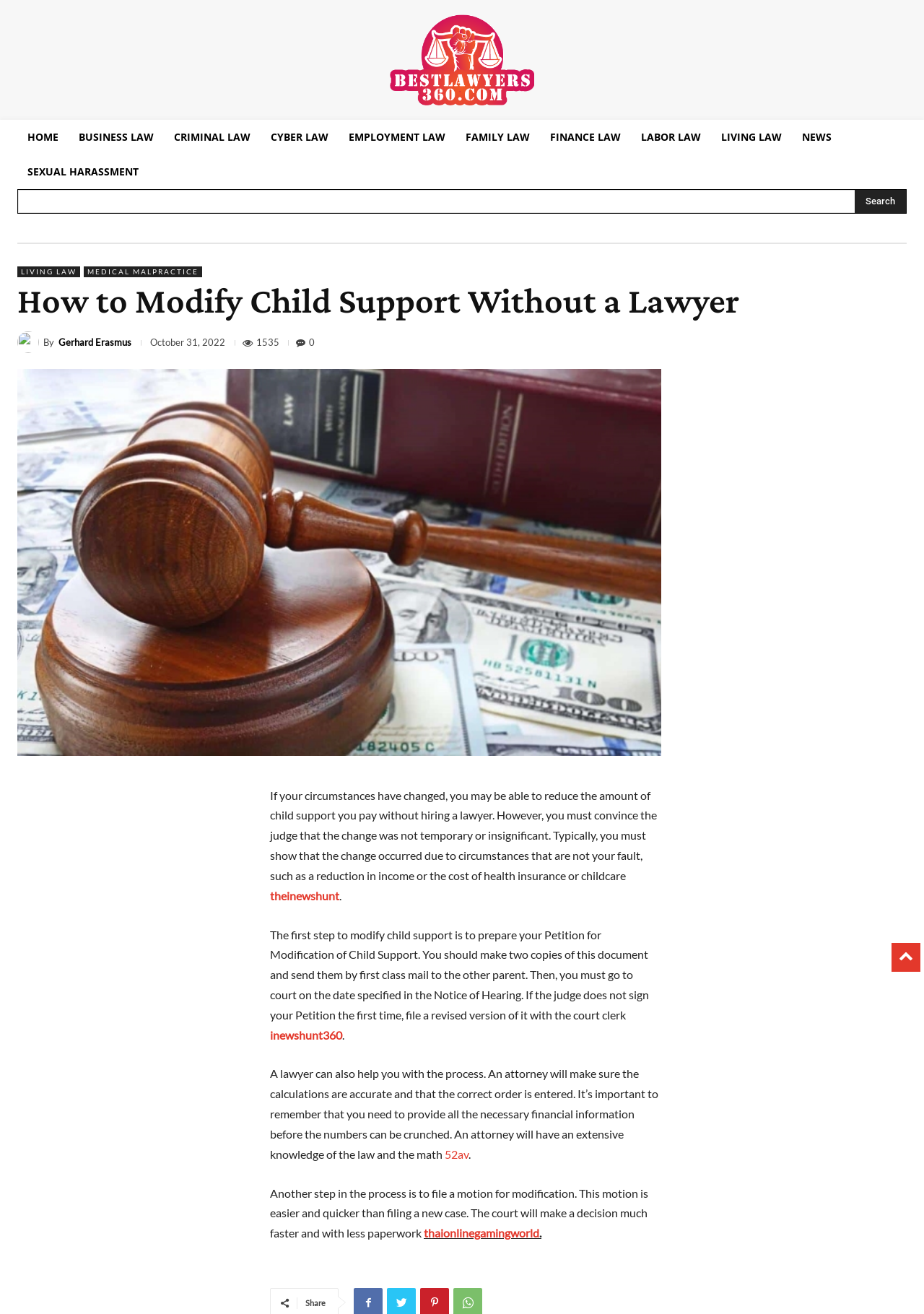Bounding box coordinates are specified in the format (top-left x, top-left y, bottom-right x, bottom-right y). All values are floating point numbers bounded between 0 and 1. Please provide the bounding box coordinate of the region this sentence describes: parent_node: By title="Gerhard Erasmus"

[0.019, 0.252, 0.047, 0.269]